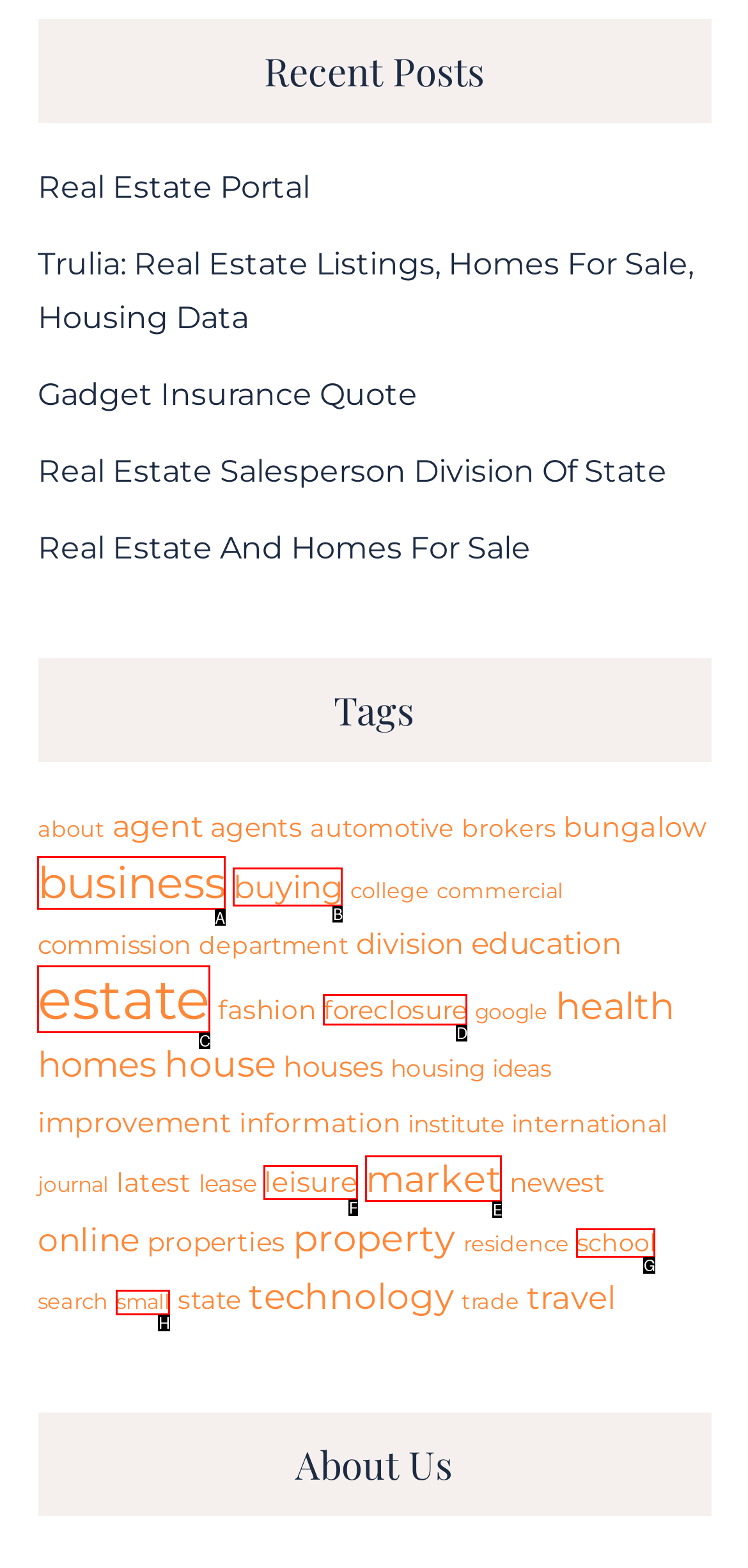Given the task: Search in 'business' category, indicate which boxed UI element should be clicked. Provide your answer using the letter associated with the correct choice.

A